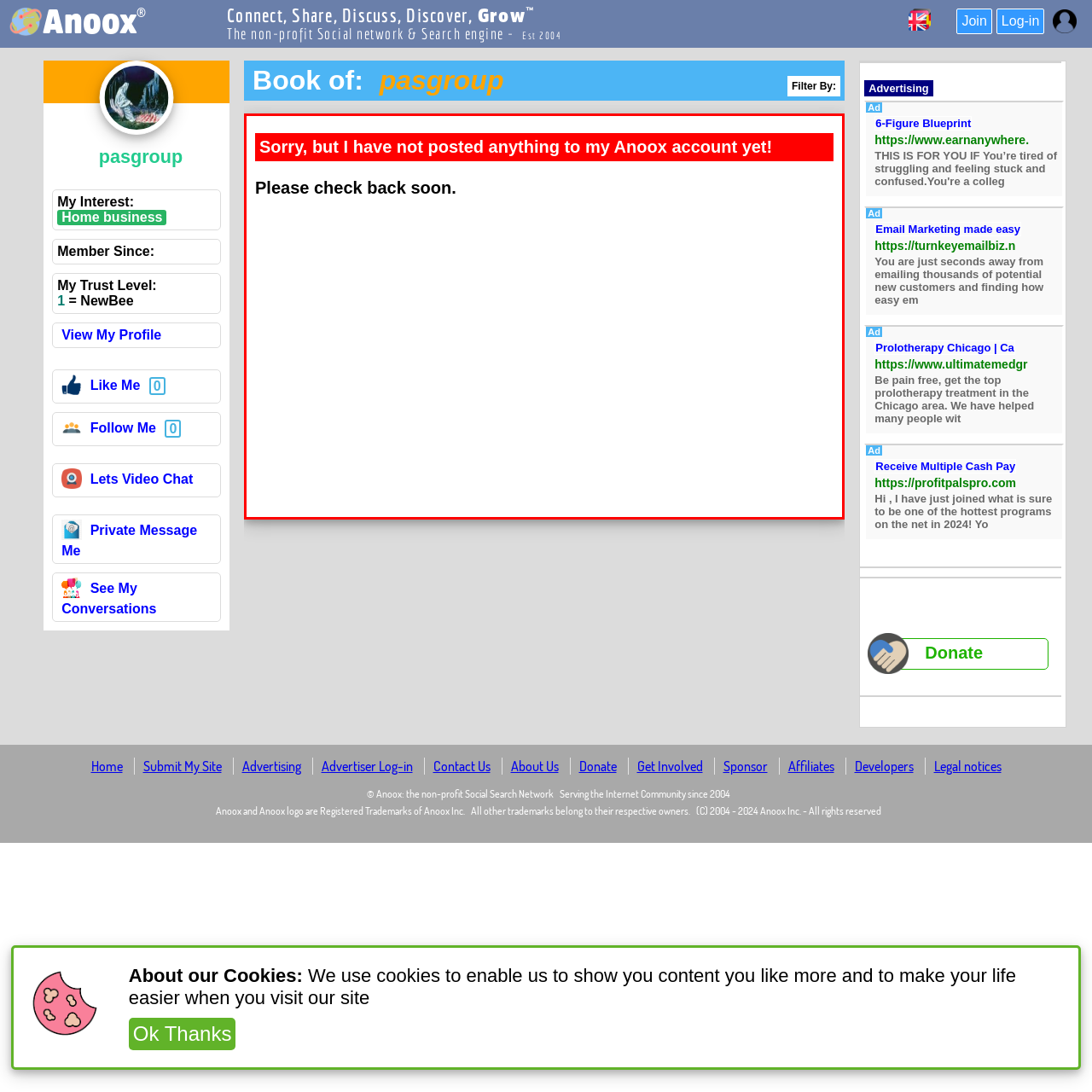Can you pinpoint the bounding box coordinates for the clickable element required for this instruction: "Log-in to the account"? The coordinates should be four float numbers between 0 and 1, i.e., [left, top, right, bottom].

[0.964, 0.009, 0.986, 0.031]